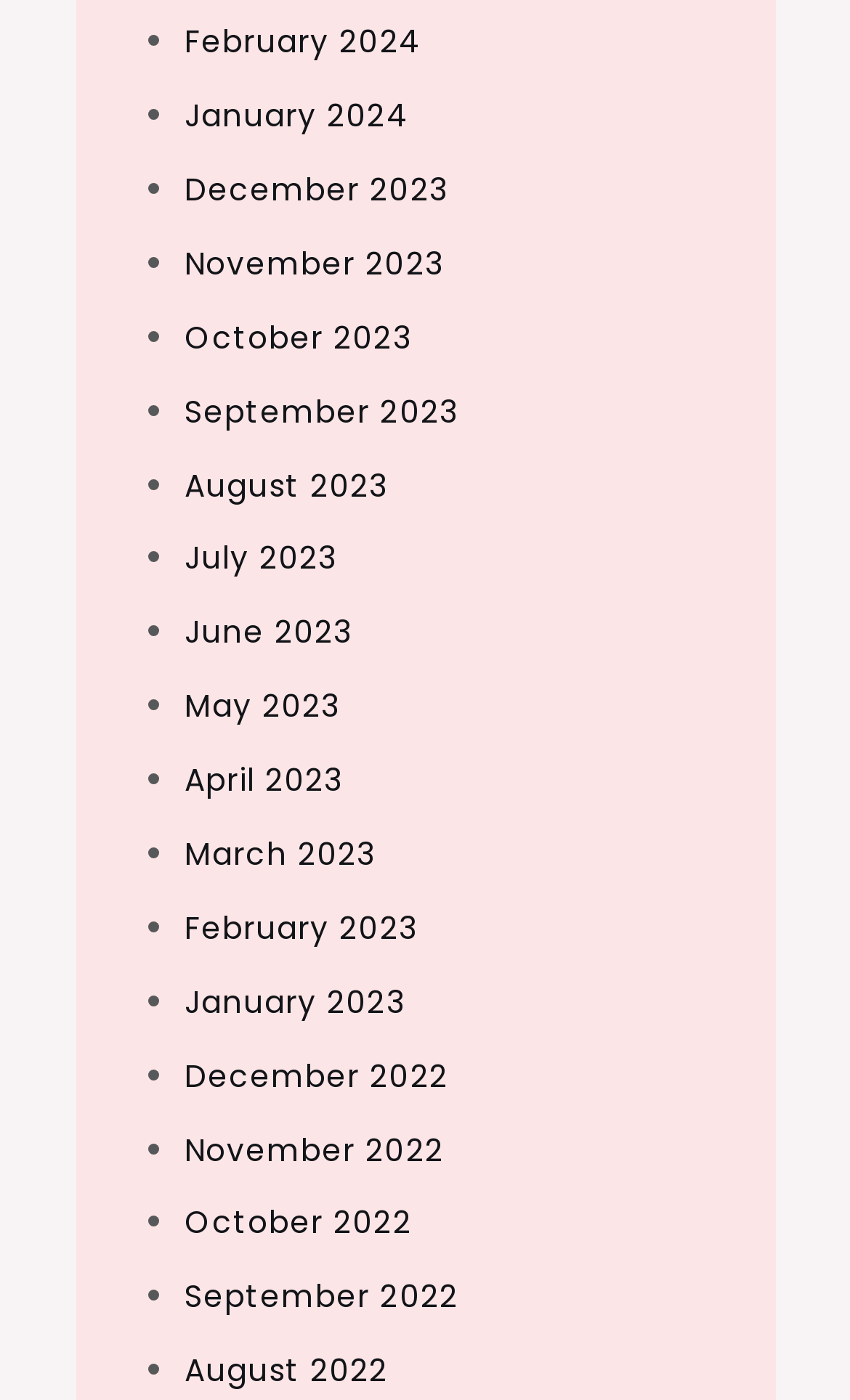What is the most recent month listed?
Look at the screenshot and respond with a single word or phrase.

February 2024